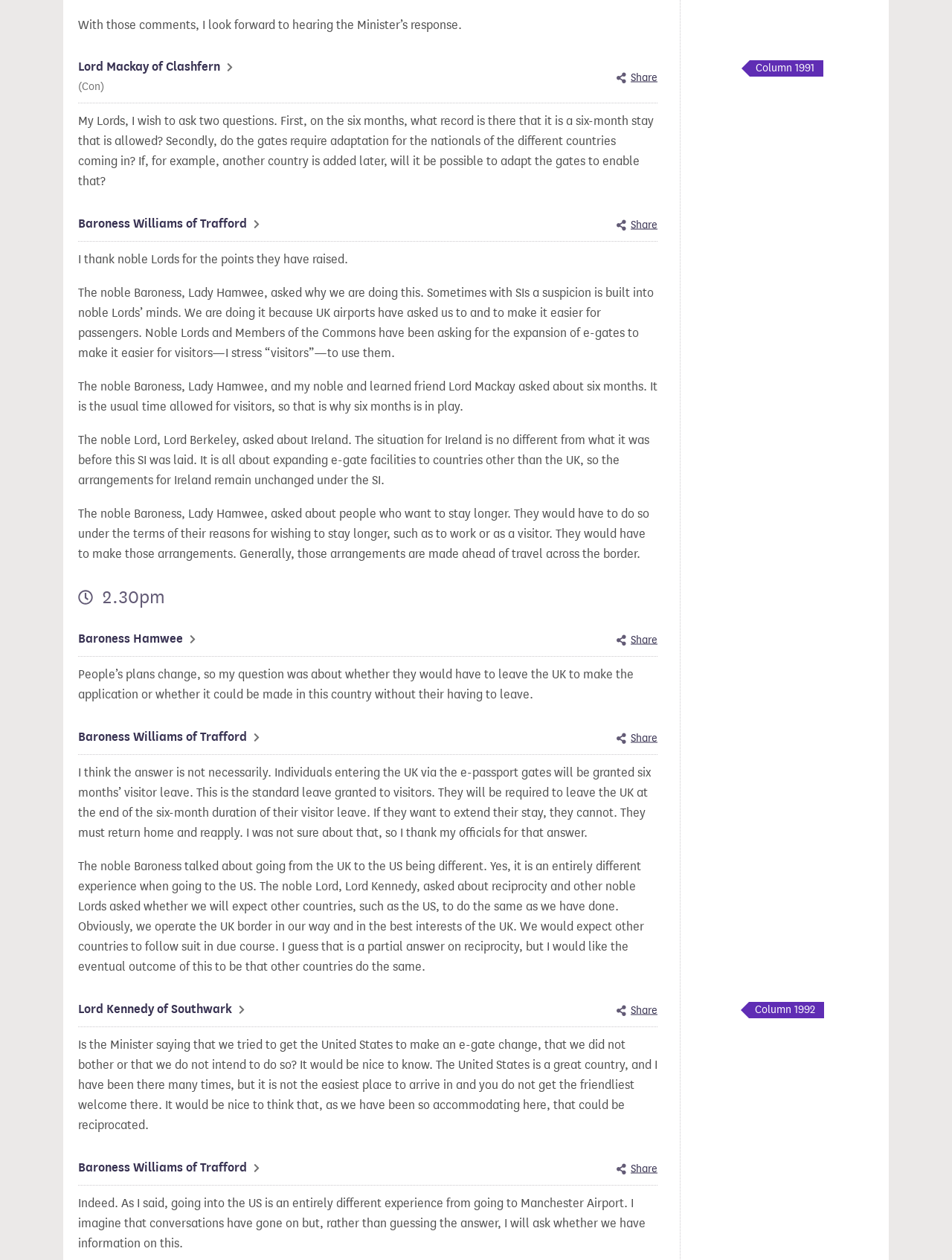What is the usual time allowed for visitors?
Based on the image, give a one-word or short phrase answer.

six months